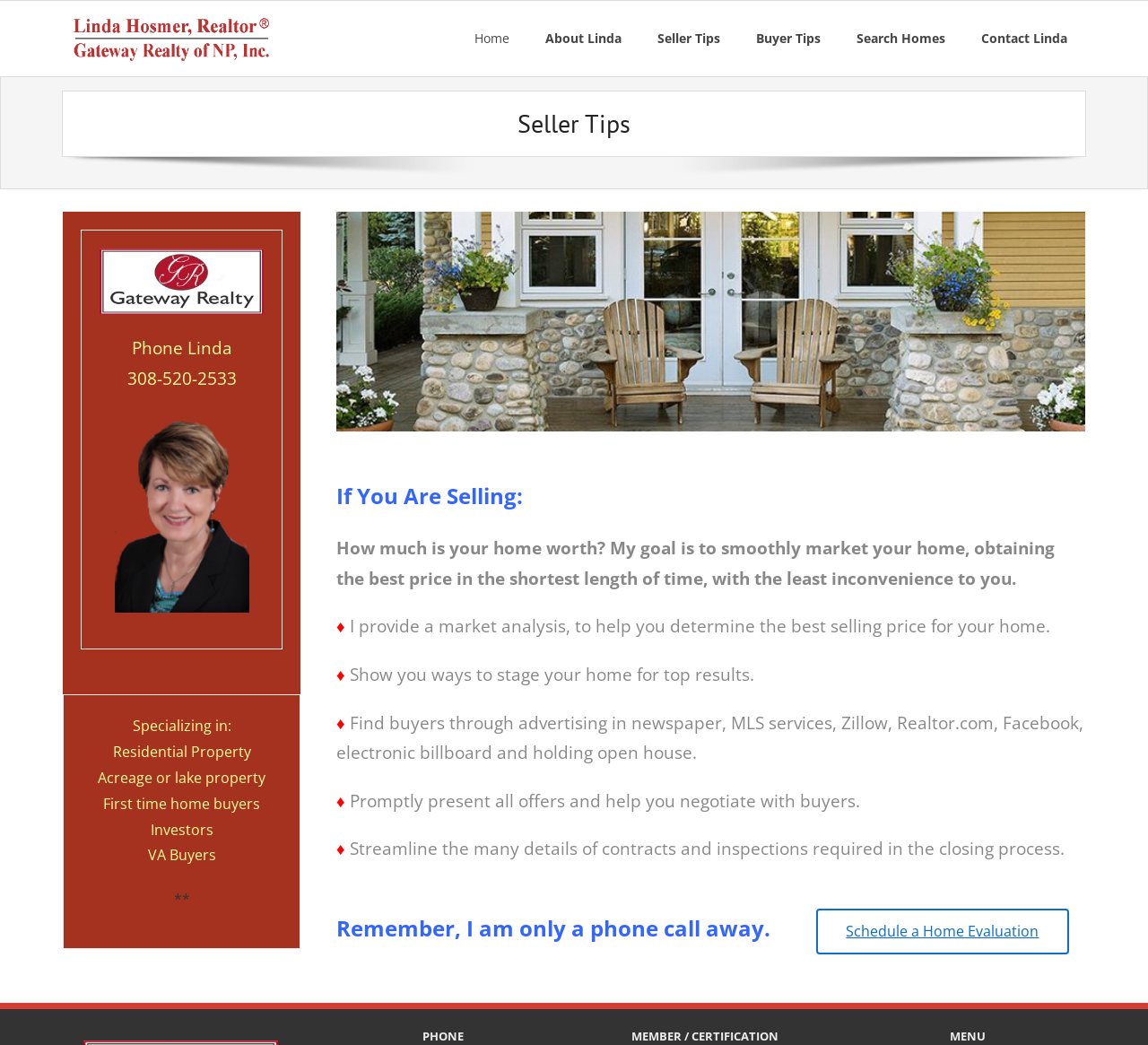Using details from the image, please answer the following question comprehensively:
What type of properties does the real estate agent specialize in?

The types of properties the real estate agent specializes in can be found in the left sidebar, where it says 'Specializing in:' followed by a list of property types, including 'Residential Property', 'Acreage or lake property', 'First time home buyers', 'Investors', and 'VA Buyers'.